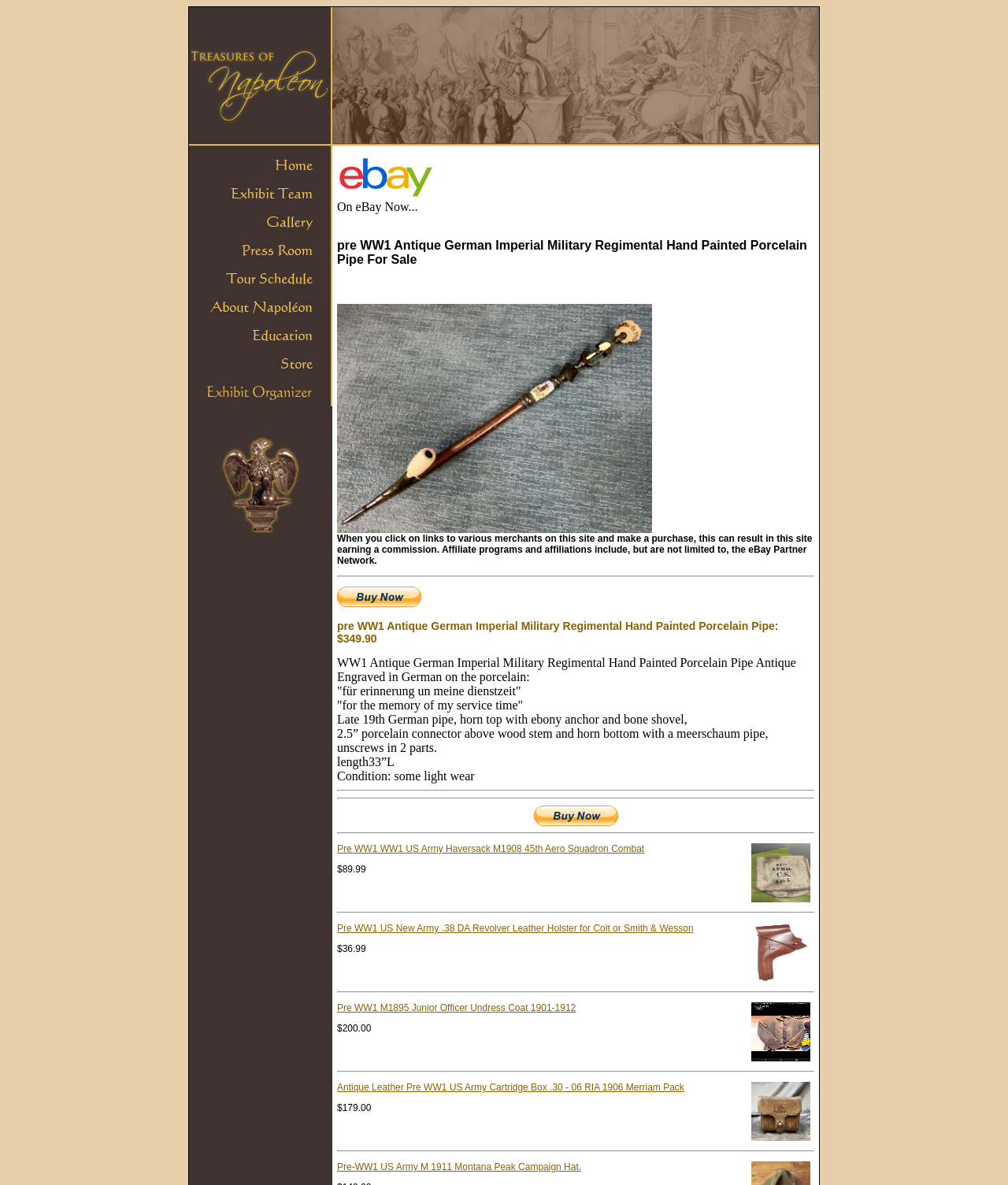Pinpoint the bounding box coordinates of the area that should be clicked to complete the following instruction: "Explore the 'Pre WW1 WW1 US Army Haversack M1908 45th Aero Squadron Combat' item". The coordinates must be given as four float numbers between 0 and 1, i.e., [left, top, right, bottom].

[0.334, 0.712, 0.639, 0.721]